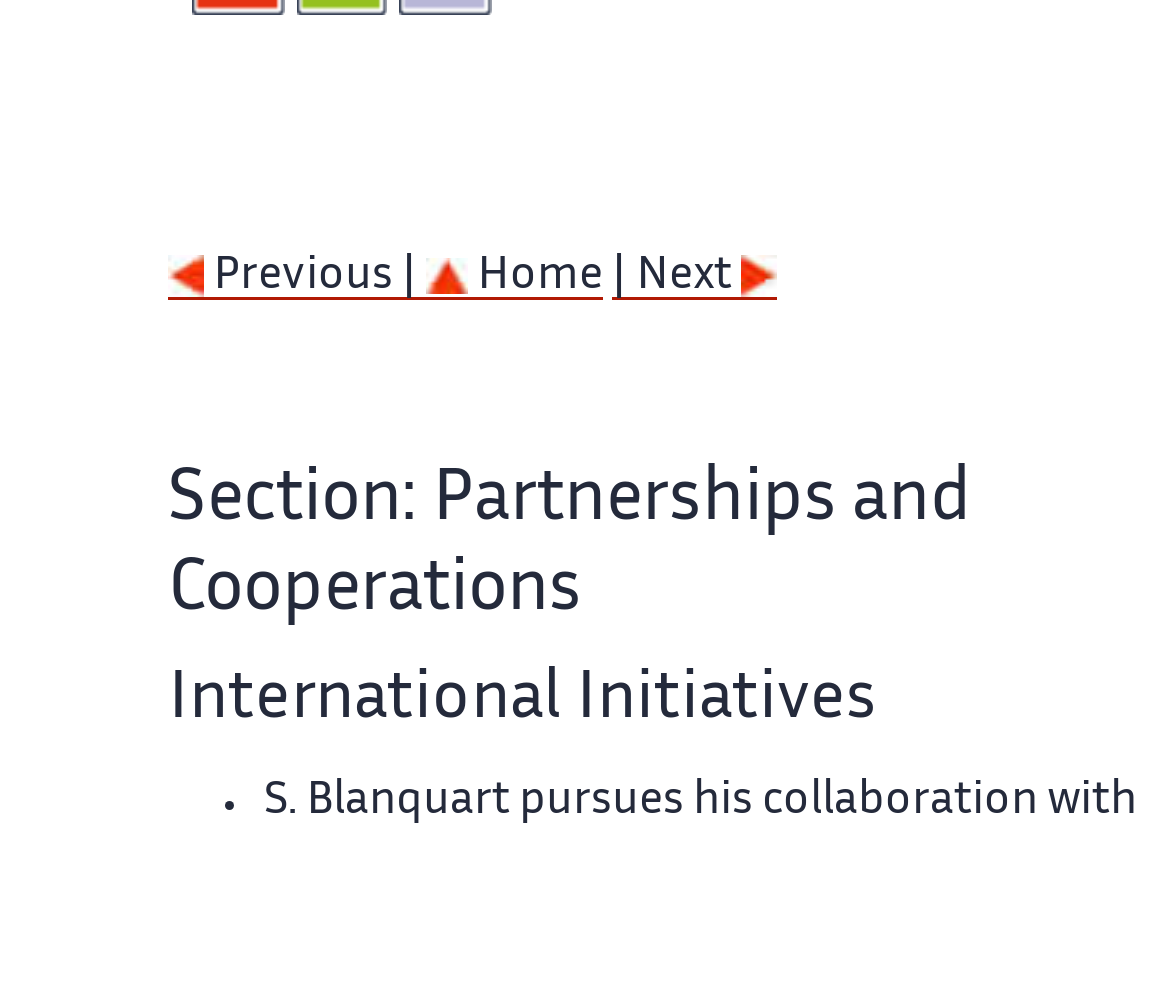Using the element description: "Home", determine the bounding box coordinates for the specified UI element. The coordinates should be four float numbers between 0 and 1, [left, top, right, bottom].

[0.364, 0.26, 0.515, 0.302]